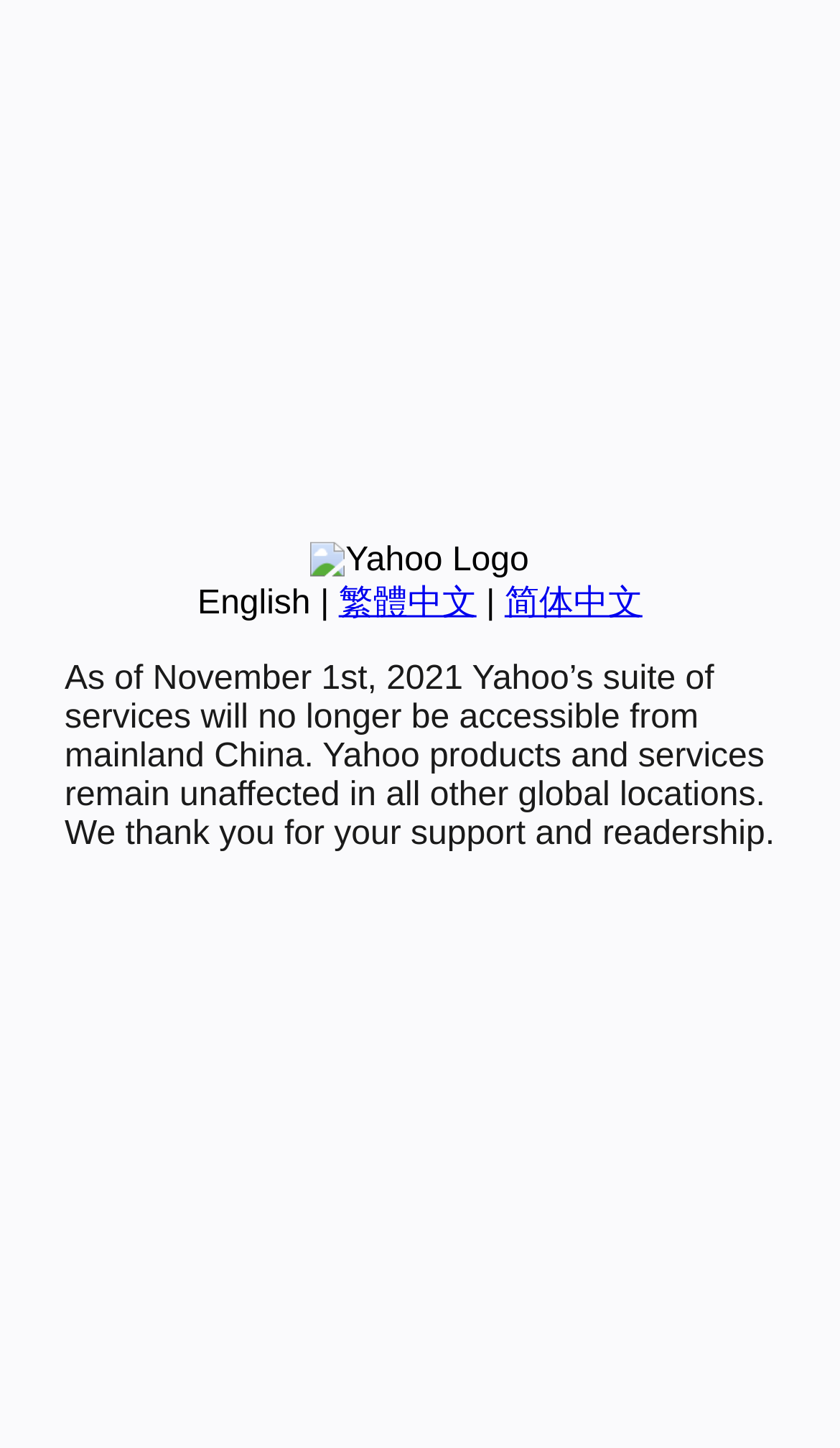Find the bounding box coordinates of the UI element according to this description: "繁體中文".

[0.403, 0.404, 0.567, 0.429]